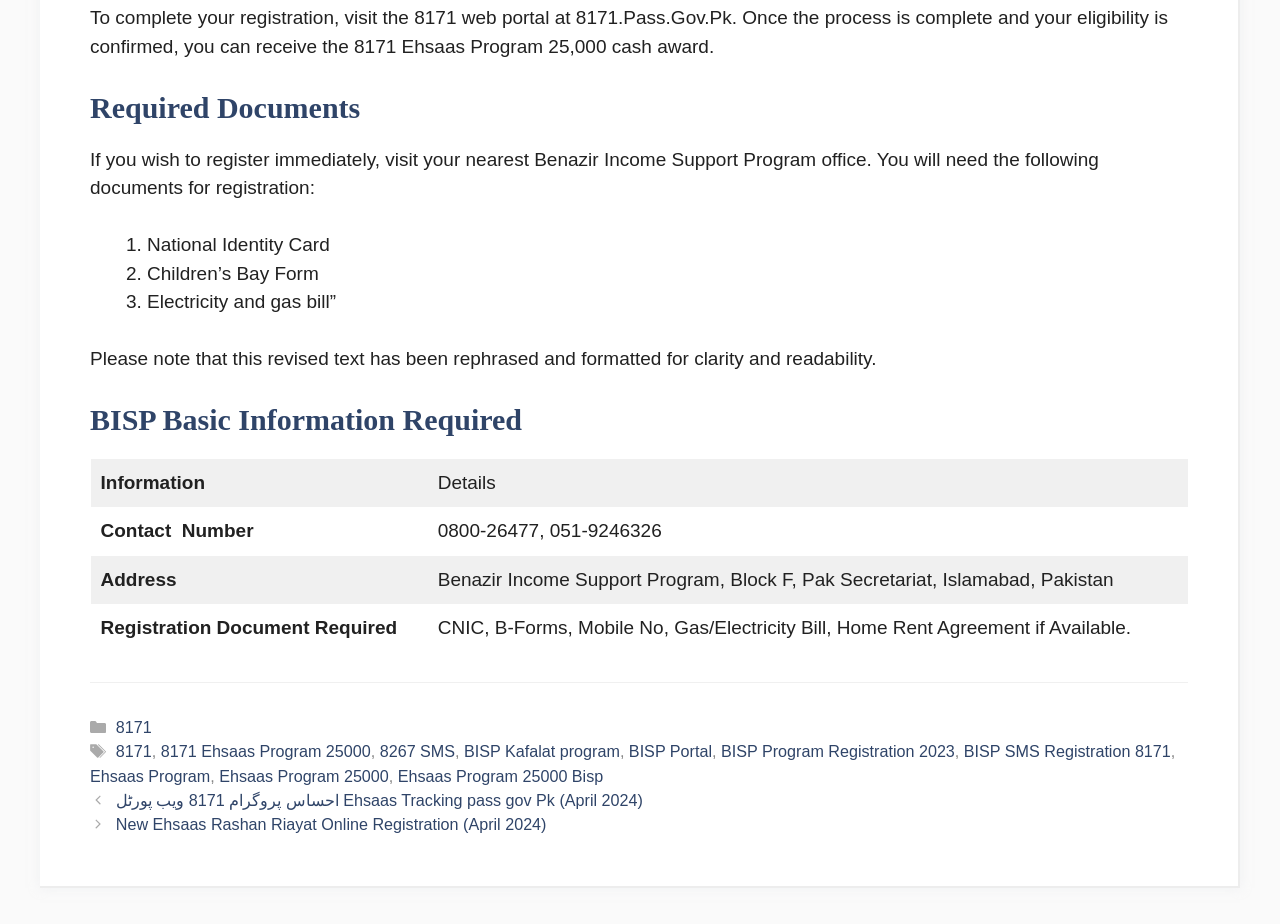Refer to the image and offer a detailed explanation in response to the question: What is the cash award amount for the 8171 Ehsaas Program?

The answer can be found in the first StaticText element, which mentions 'the 8171 Ehsaas Program 25,000 cash award'.